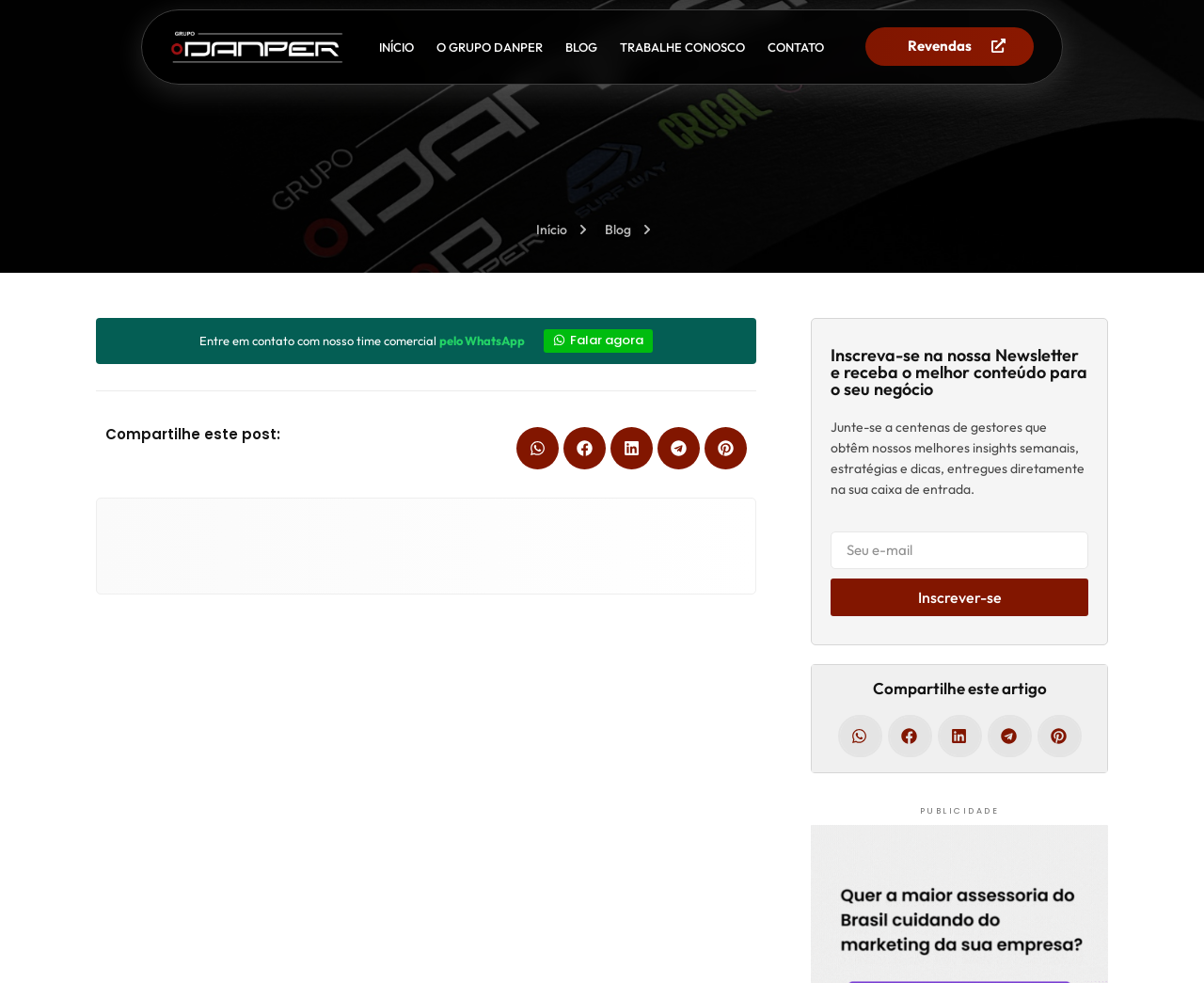What is the call-to-action of the button next to the WhatsApp sharing option?
With the help of the image, please provide a detailed response to the question.

I found a button next to the WhatsApp sharing option with the text 'Falar agora', which suggests that the call-to-action is to talk to someone or initiate a conversation.